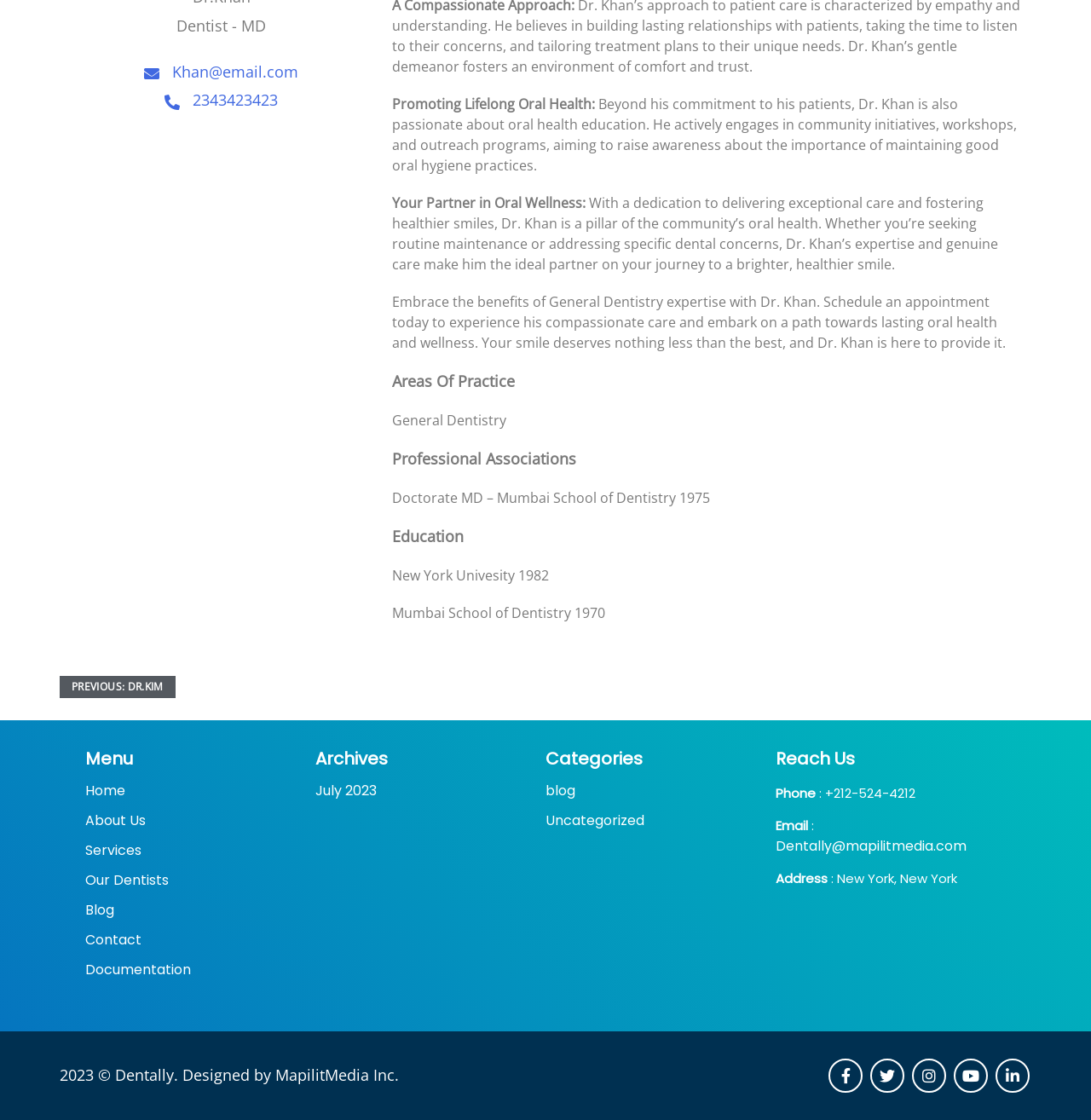Find the bounding box of the element with the following description: "About Us". The coordinates must be four float numbers between 0 and 1, formatted as [left, top, right, bottom].

[0.078, 0.723, 0.134, 0.741]